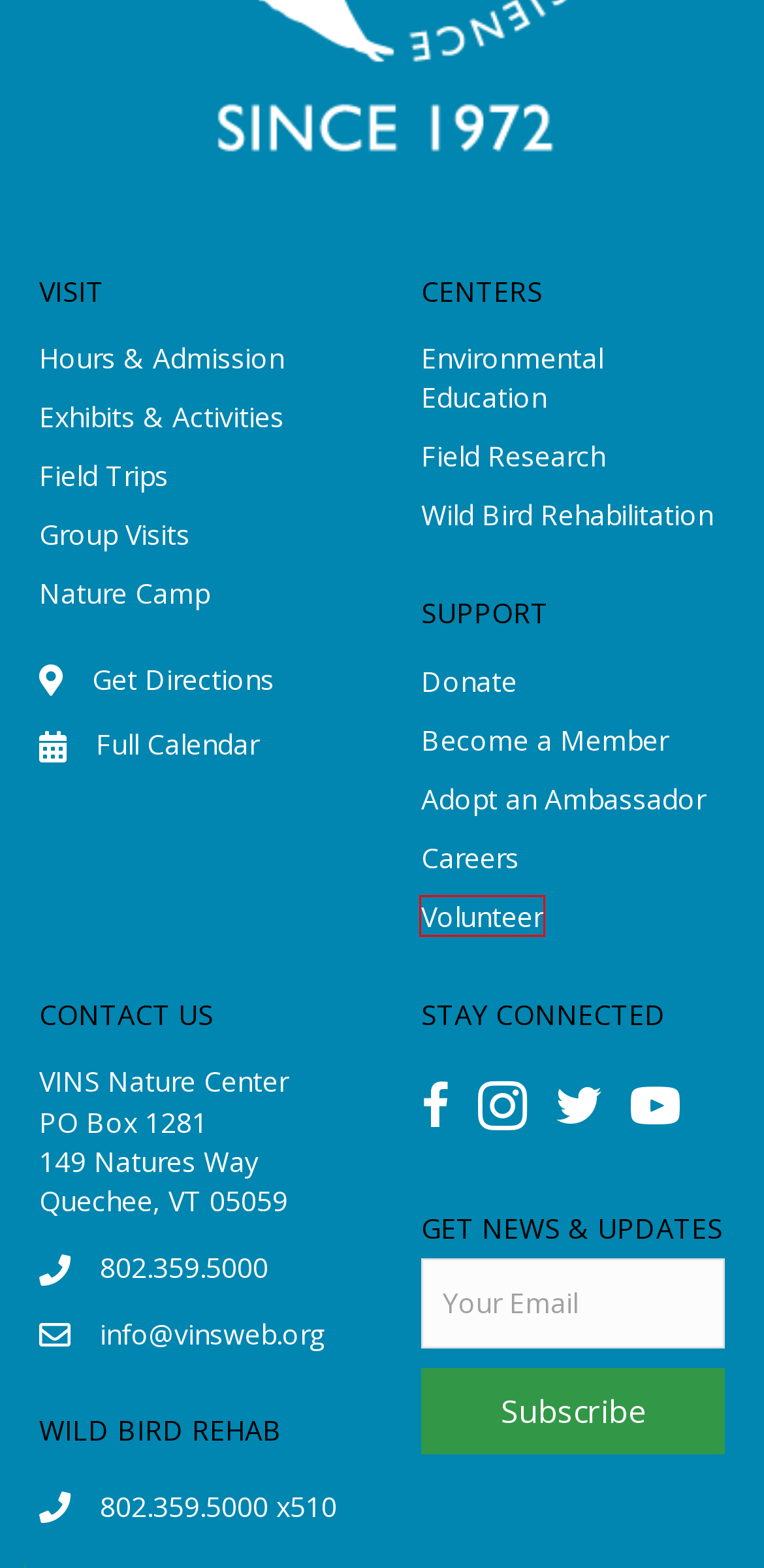Given a screenshot of a webpage with a red bounding box around an element, choose the most appropriate webpage description for the new page displayed after clicking the element within the bounding box. Here are the candidates:
A. Field Trips - Vermont Institute of Natural Science
B. Exhibits & Activities - Vermont Institute of Natural Science
C. Home - VINS Ambassadors
D. Join - Vermont Institute of Natural Science
E. Events for June 2024 – Vermont Institute of Natural Science
F. Volunteer - Vermont Institute of Natural Science
G. Careers - Vermont Institute of Natural Science
H. Donate - Vermont Institute of Natural Science

F